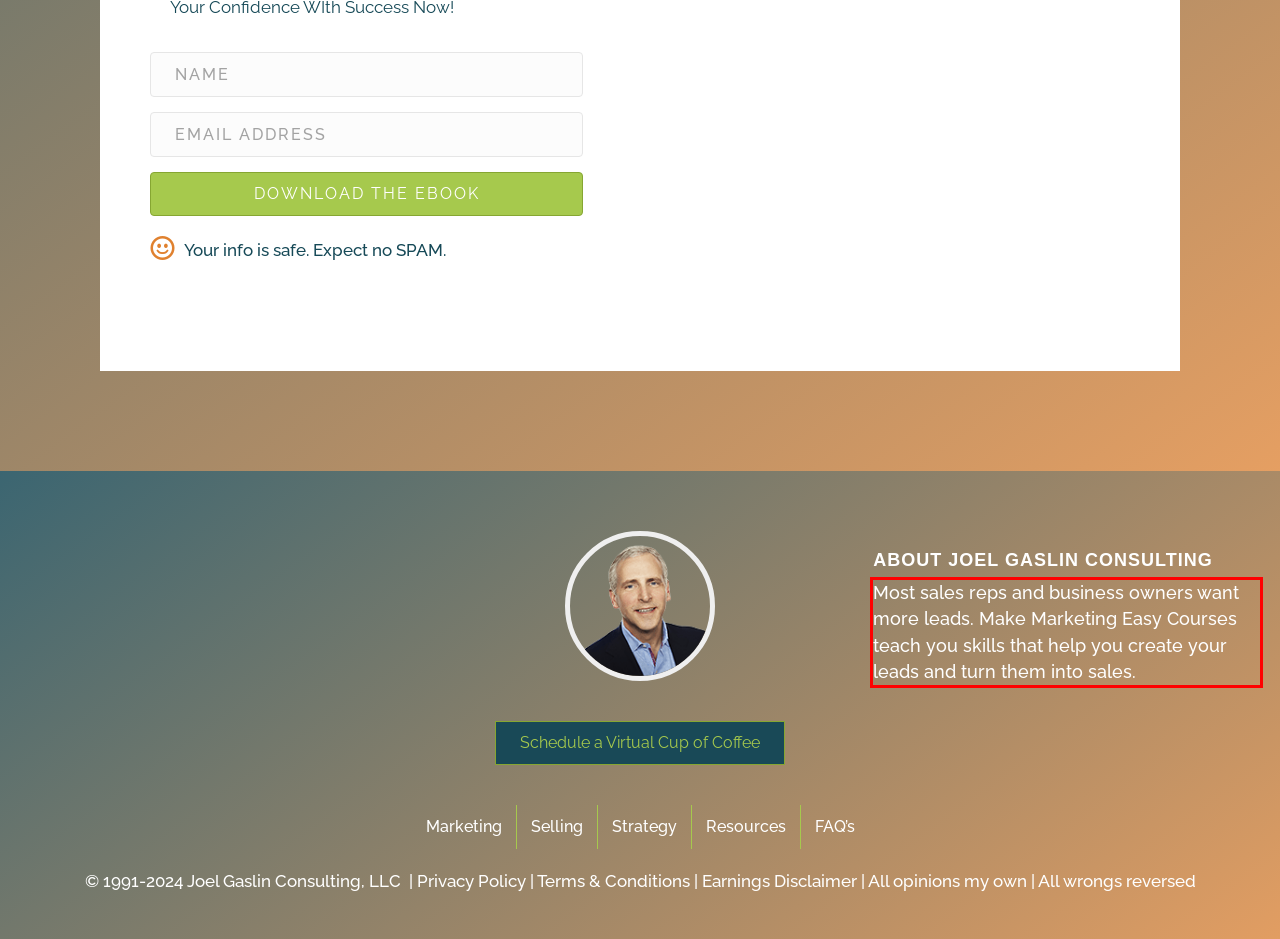Please identify and extract the text from the UI element that is surrounded by a red bounding box in the provided webpage screenshot.

Most sales reps and business owners want more leads. Make Marketing Easy Courses teach you skills that help you create your leads and turn them into sales.